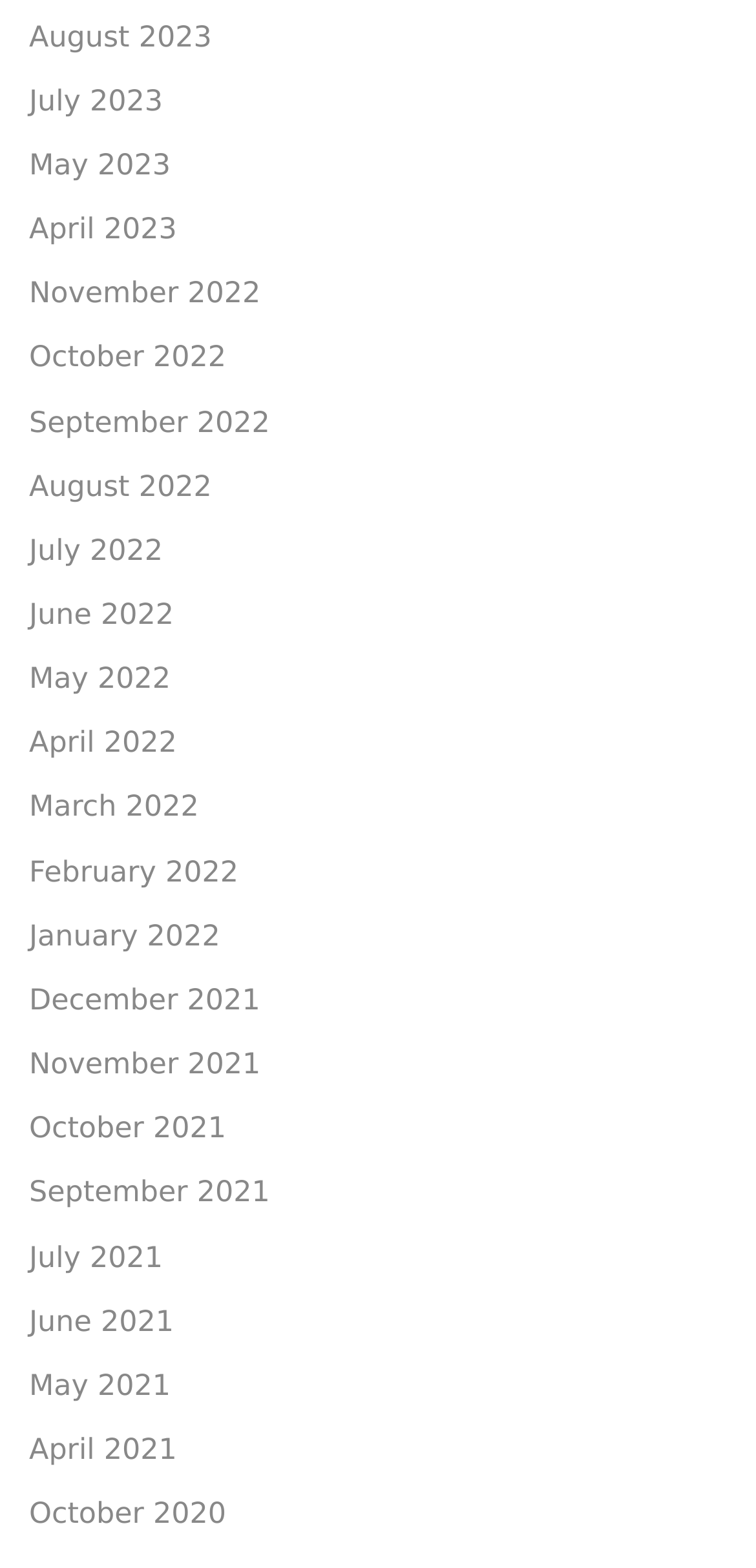Identify the bounding box coordinates of the HTML element based on this description: "October 2021".

[0.038, 0.7, 0.299, 0.741]